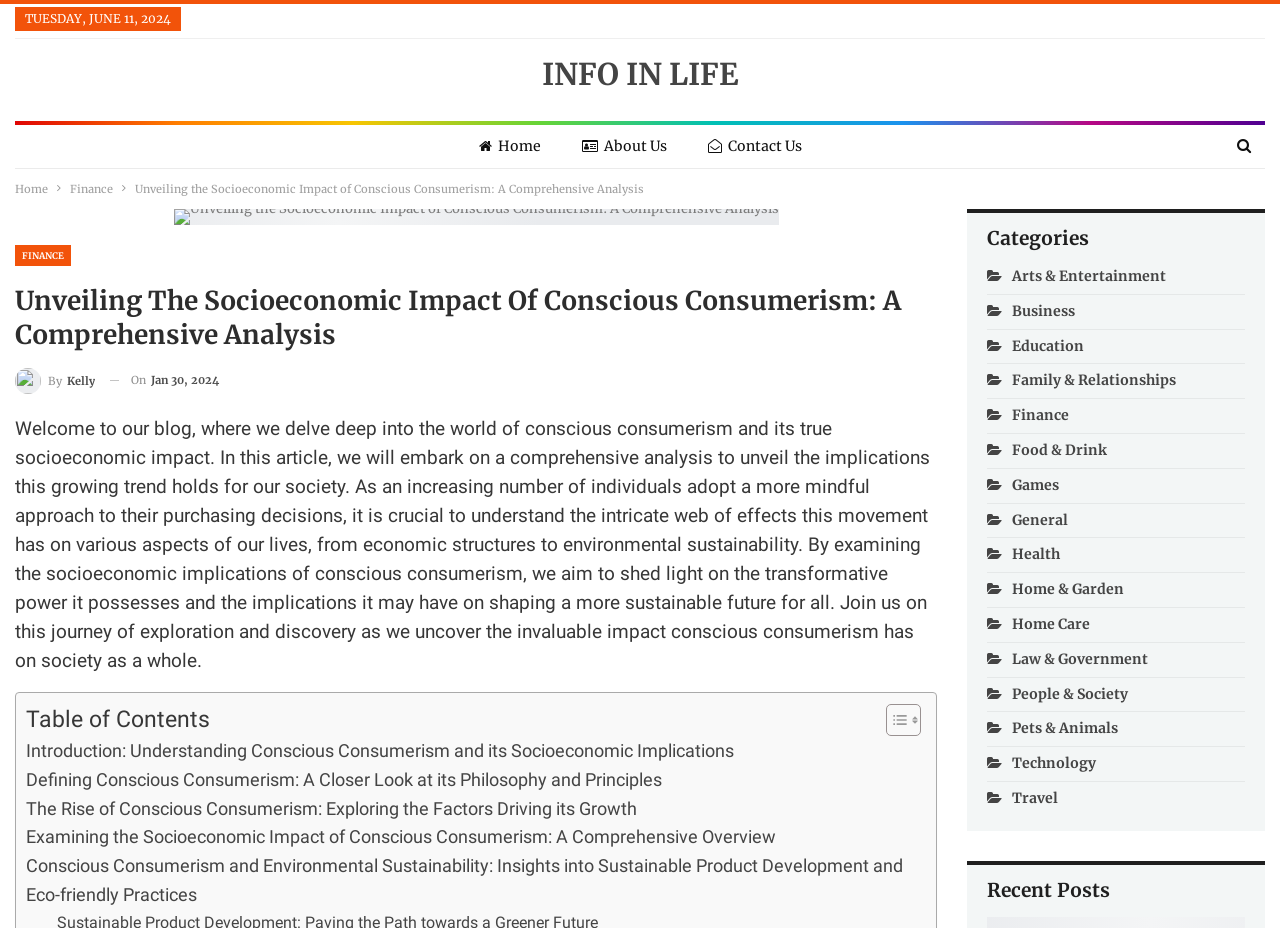Identify the webpage's primary heading and generate its text.

Unveiling The Socioeconomic Impact Of Conscious Consumerism: A Comprehensive Analysis